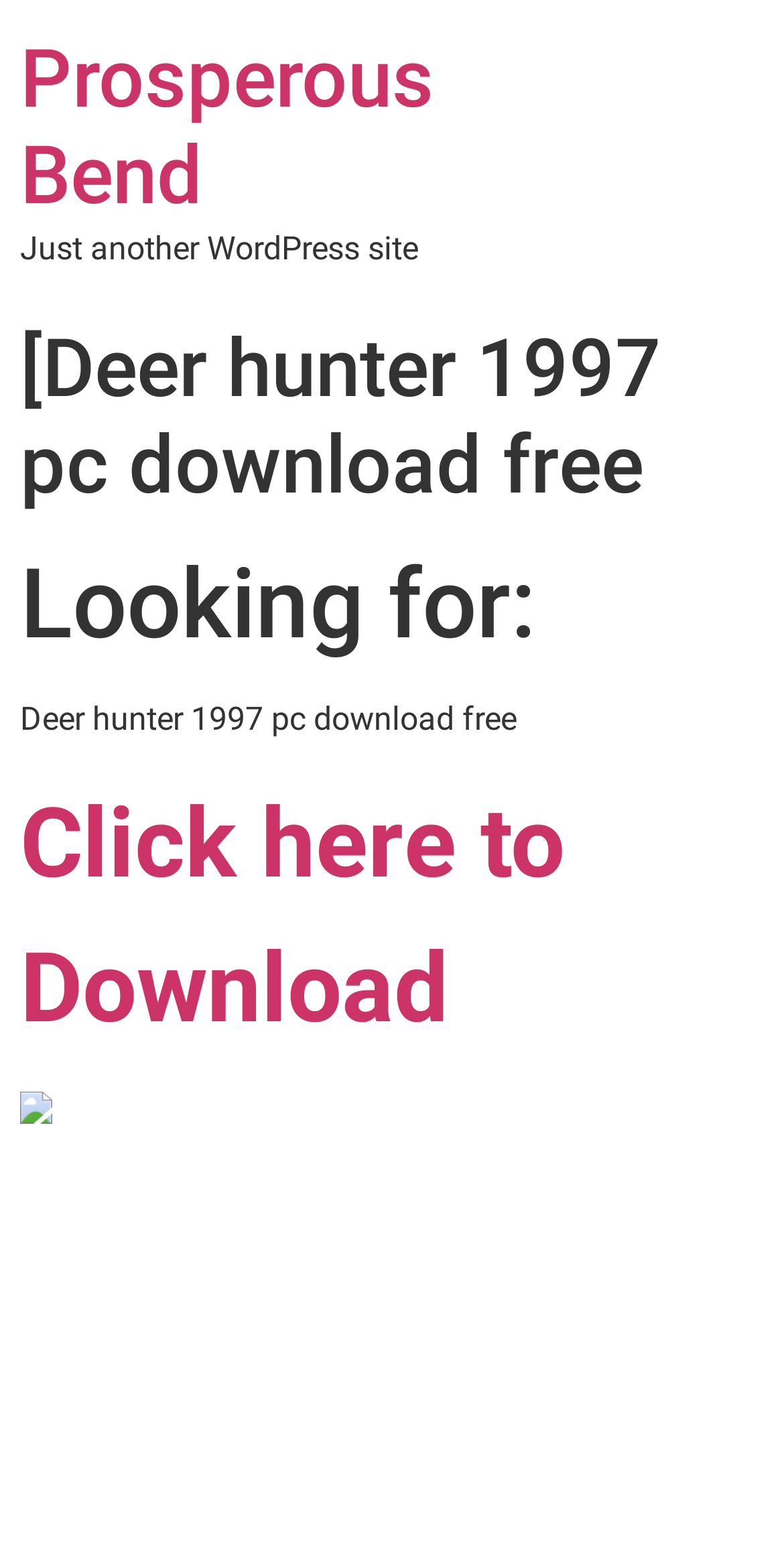What is the name of the website?
Answer the question using a single word or phrase, according to the image.

Prosperous Bend